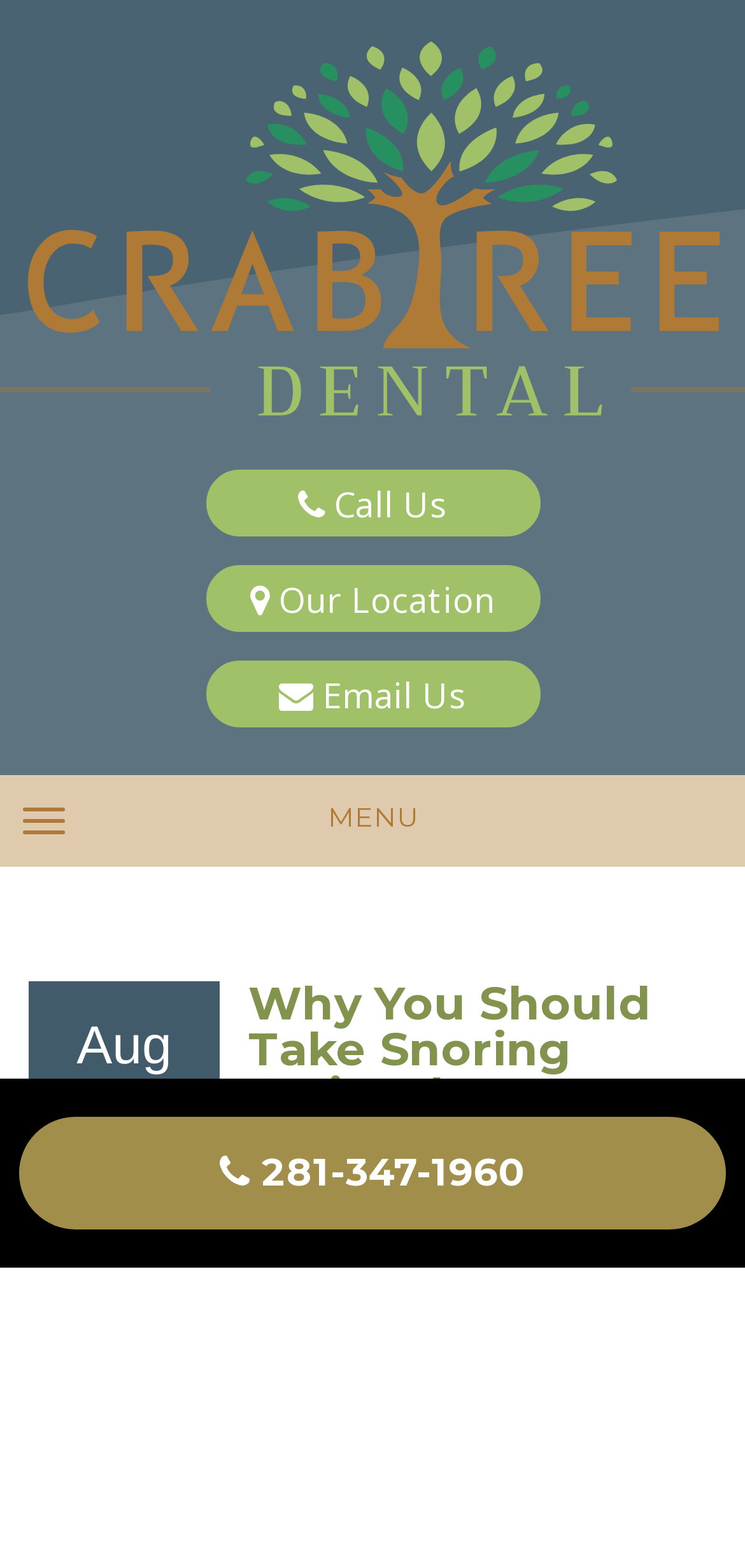Highlight the bounding box coordinates of the region I should click on to meet the following instruction: "Call the office".

[0.276, 0.3, 0.724, 0.342]